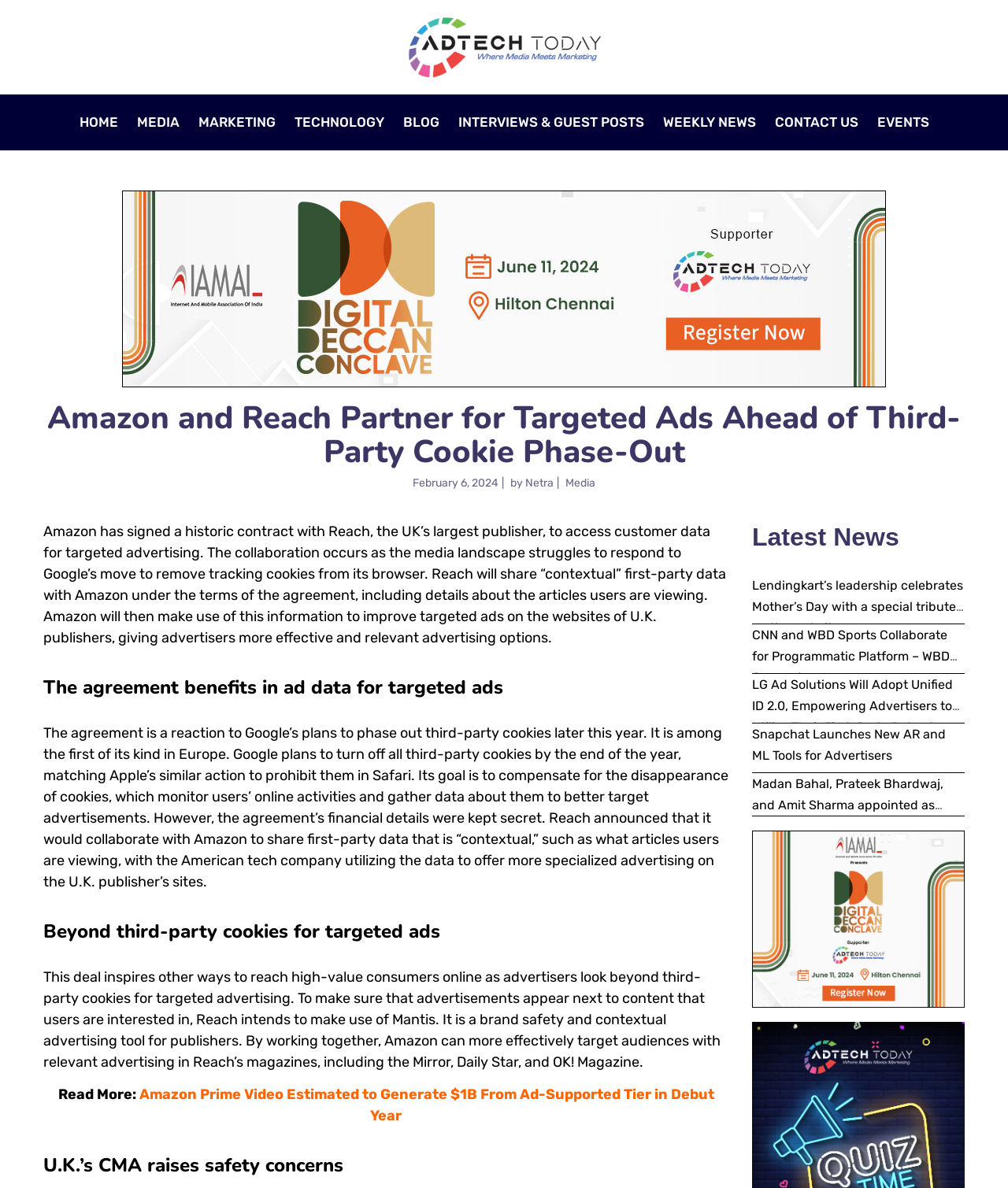Give a one-word or phrase response to the following question: What is the date of the article?

February 6, 2024